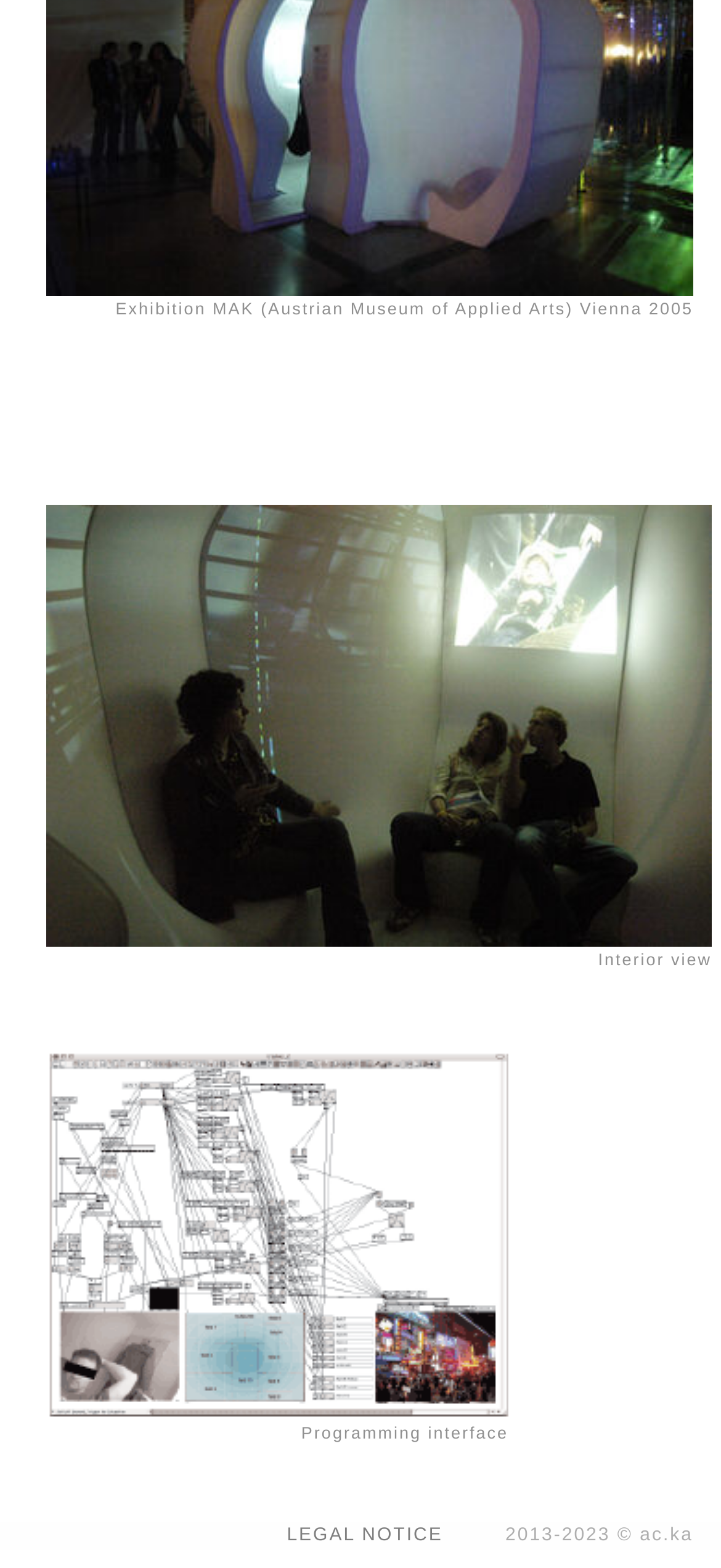What is the year of copyright mentioned?
Utilize the information in the image to give a detailed answer to the question.

The copyright information is mentioned at the bottom of the webpage, which states '2013-2023 © ac.ka'. This indicates that the year of copyright is between 2013 and 2023.